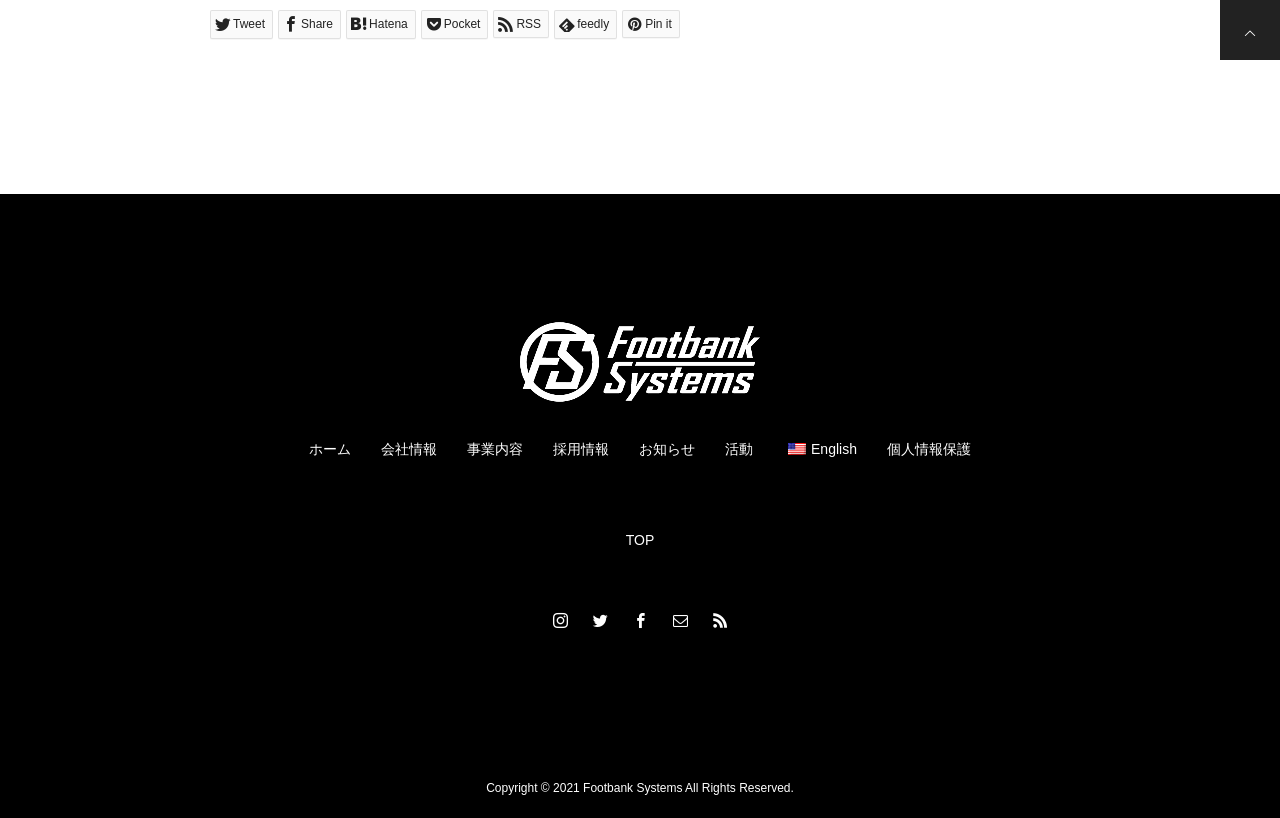Please determine the bounding box coordinates of the area that needs to be clicked to complete this task: 'Switch to English'. The coordinates must be four float numbers between 0 and 1, formatted as [left, top, right, bottom].

[0.612, 0.539, 0.669, 0.559]